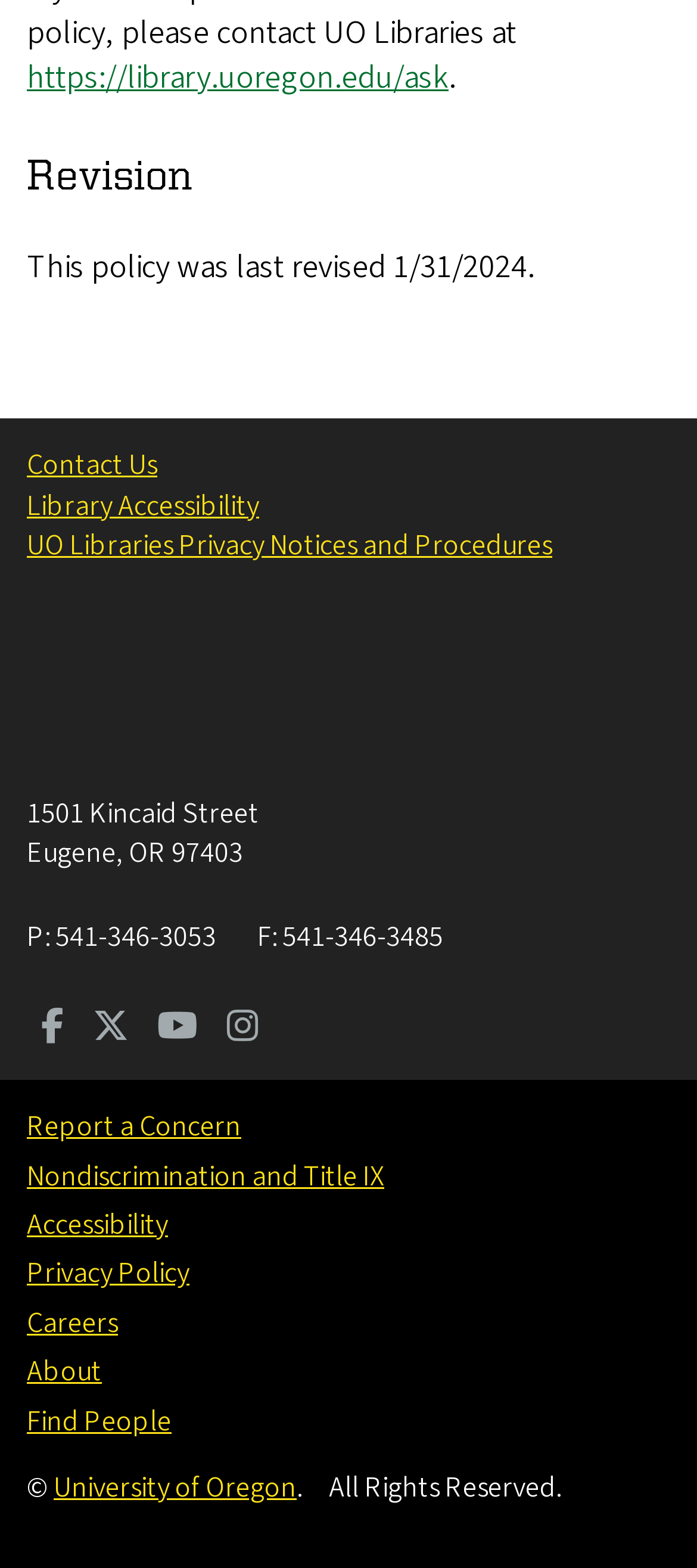Using the webpage screenshot, locate the HTML element that fits the following description and provide its bounding box: "Accessibility".

[0.038, 0.769, 0.241, 0.794]